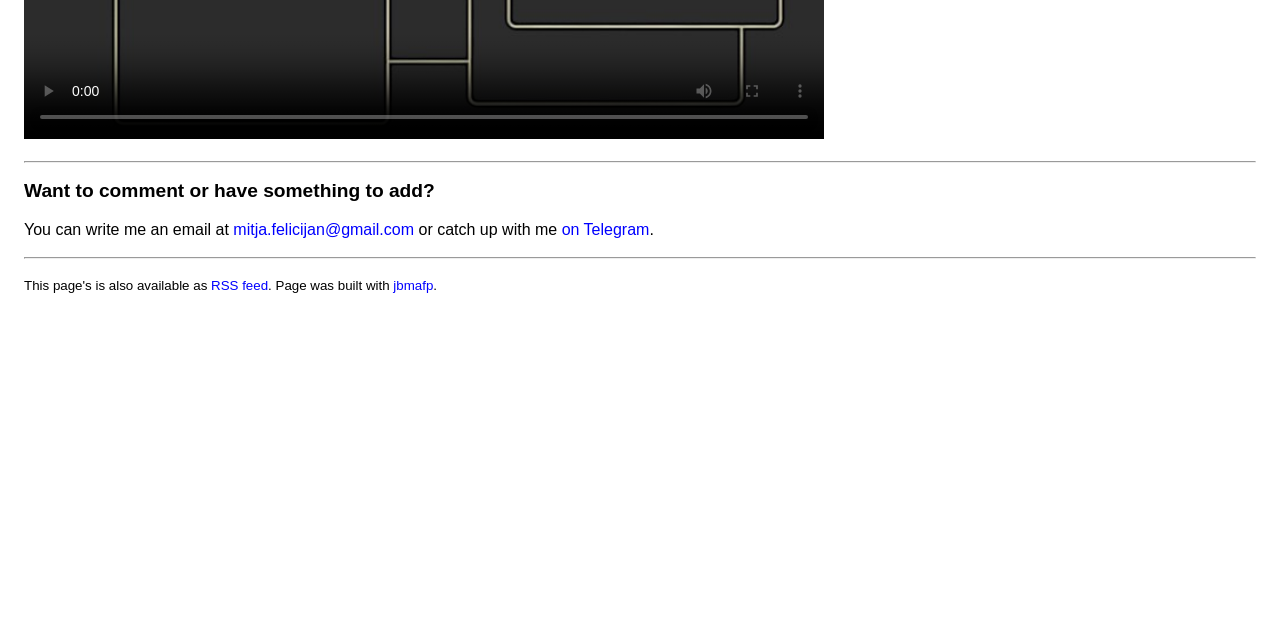Provide the bounding box coordinates for the UI element that is described as: "jbmafp".

[0.307, 0.434, 0.339, 0.458]